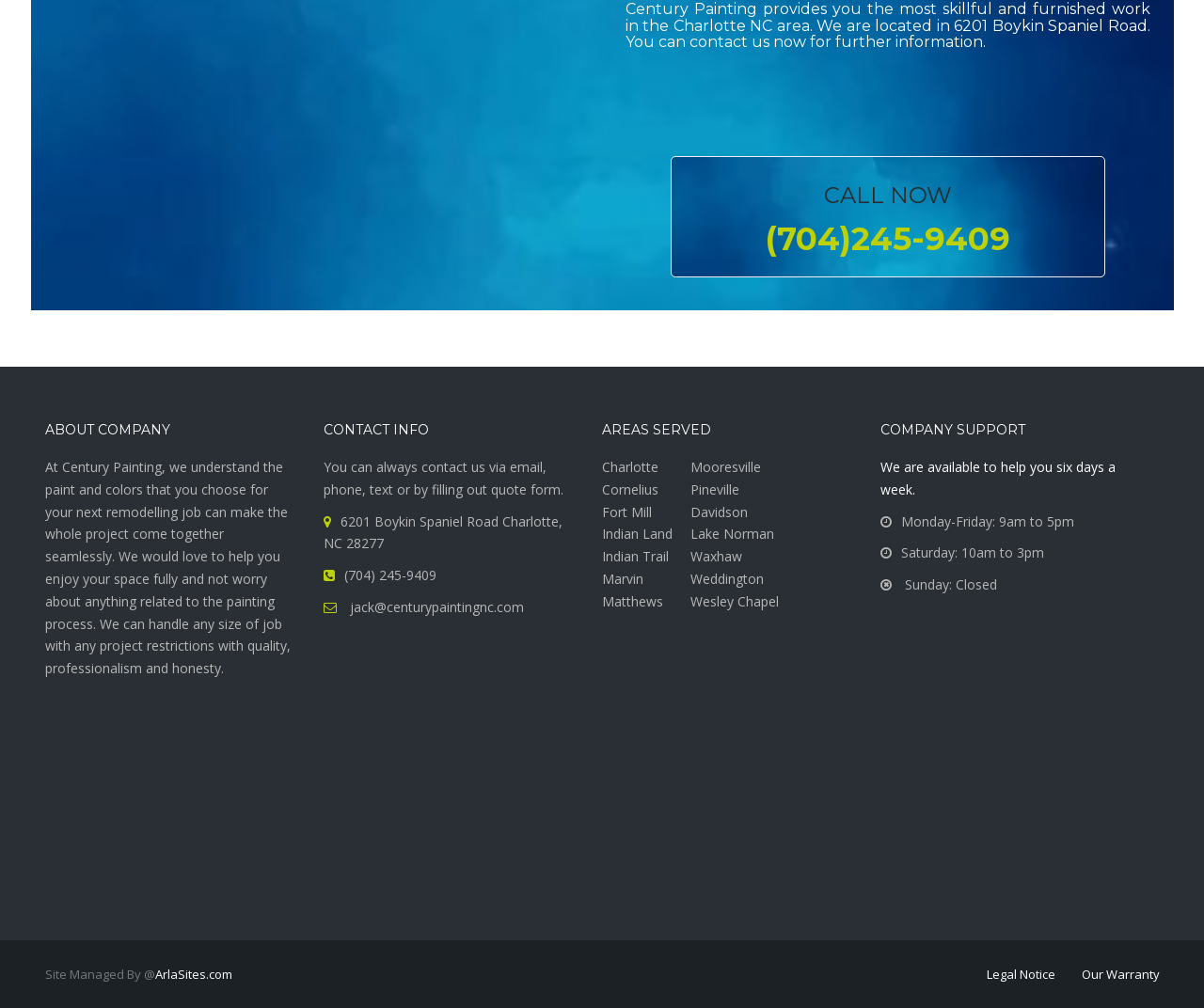Please identify the coordinates of the bounding box that should be clicked to fulfill this instruction: "Visit the company's email".

[0.287, 0.593, 0.435, 0.611]